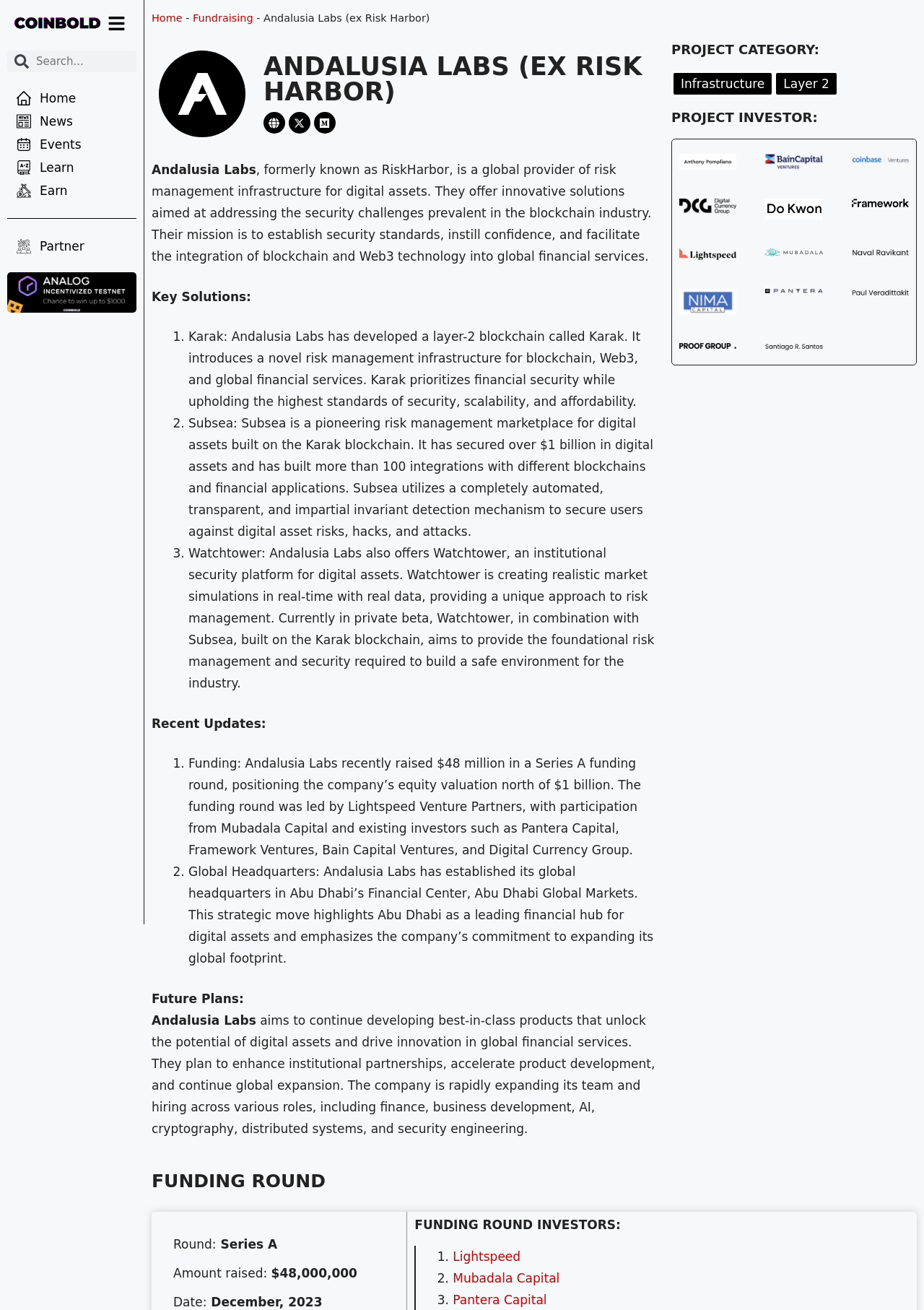Please give a short response to the question using one word or a phrase:
What is the name of the risk management marketplace?

Subsea